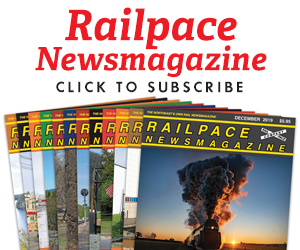Provide a comprehensive description of the image.

The image showcases a promotional banner for "Railpace Newsmagazine," featuring a vibrant array of magazine covers stacked together. Each cover highlights various aspects of railroading, with striking visuals and captivating headlines relevant to train enthusiasts. The design emphasizes the publication's focus on the latest news, events, and features in the rail industry. At the top, the title "Railpace Newsmagazine" is prominently displayed in bold red text, alongside a call to action that encourages viewers to "CLICK TO SUBSCRIBE." The image exudes a dynamic and engaging aesthetic, appealing to readers interested in railfan culture and news.